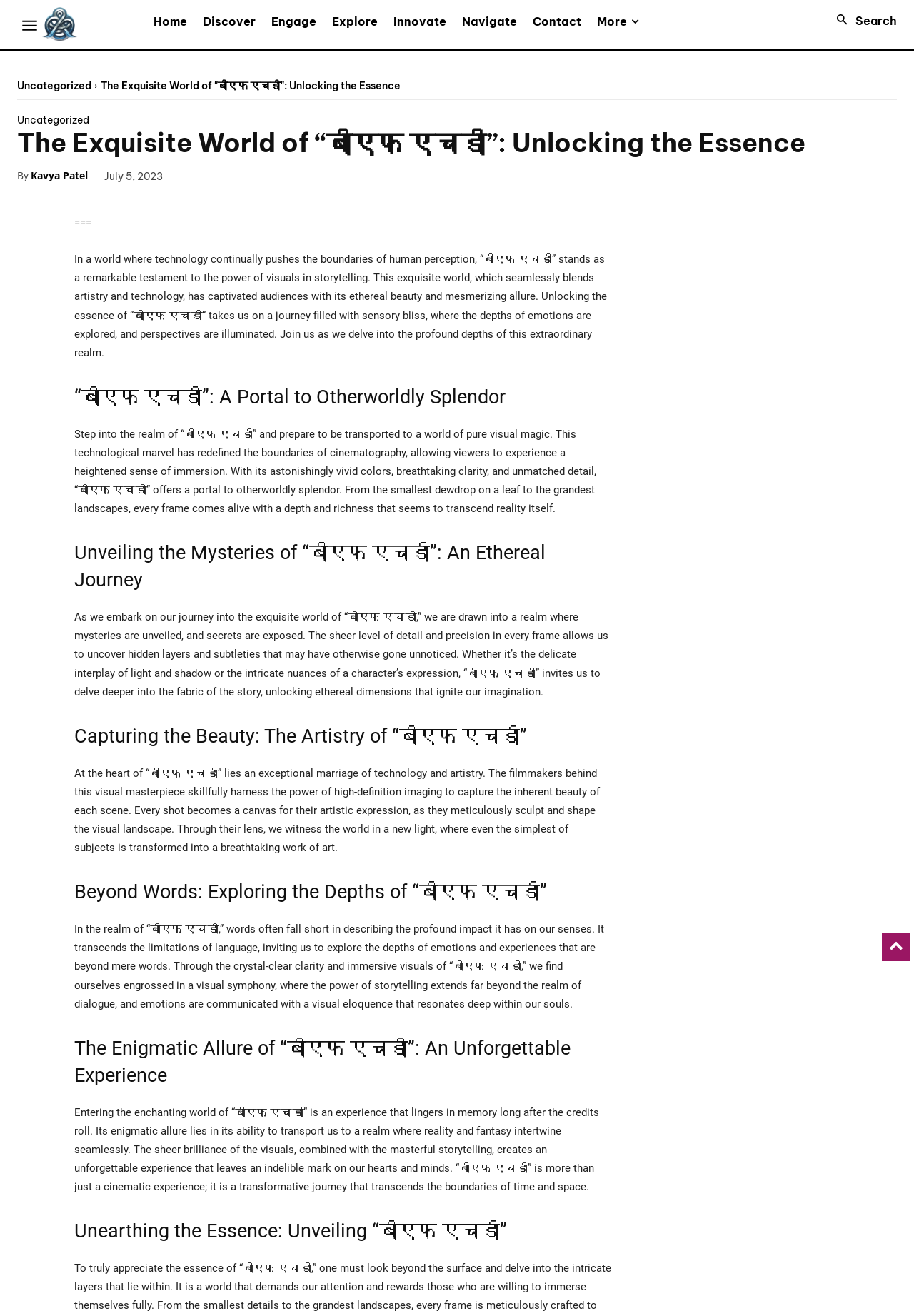Using the provided element description, identify the bounding box coordinates as (top-left x, top-left y, bottom-right x, bottom-right y). Ensure all values are between 0 and 1. Description: Explore

[0.355, 0.011, 0.422, 0.022]